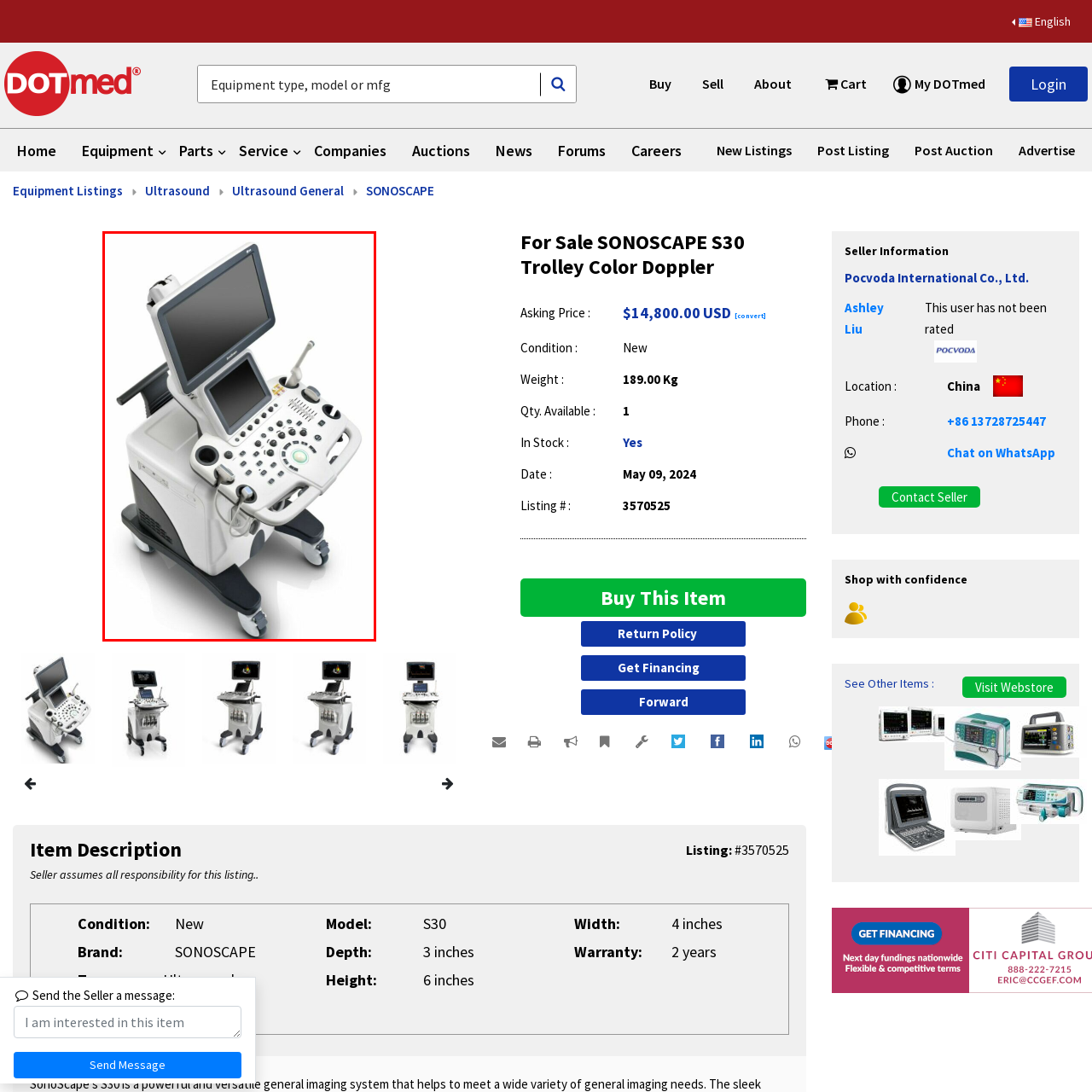Generate a detailed description of the content found inside the red-outlined section of the image.

The image showcases a SONOSCAPE S30 Trolley Color Doppler Ultrasound machine, designed for medical imaging purposes. This advanced ultrasound device is compactly built on a wheeled trolley, ensuring easy mobility within a clinical environment. 

The machine features a prominent monitor at the top, displaying diagnostic images and data, while a smaller touchscreen interface below allows for user interaction and control of various settings. The central control panel is equipped with an array of buttons and knobs, enabling healthcare professionals to adjust parameters swiftly according to patient needs.

This ultrasound system is noted for its functionality in general imaging and is currently listed for sale, with an asking price of $14,800. The machine is described as new and is available for purchase, accompanied by details like weight and availability. The system represents state-of-the-art technology in non-invasive diagnostic procedures, essential in modern medical practices.